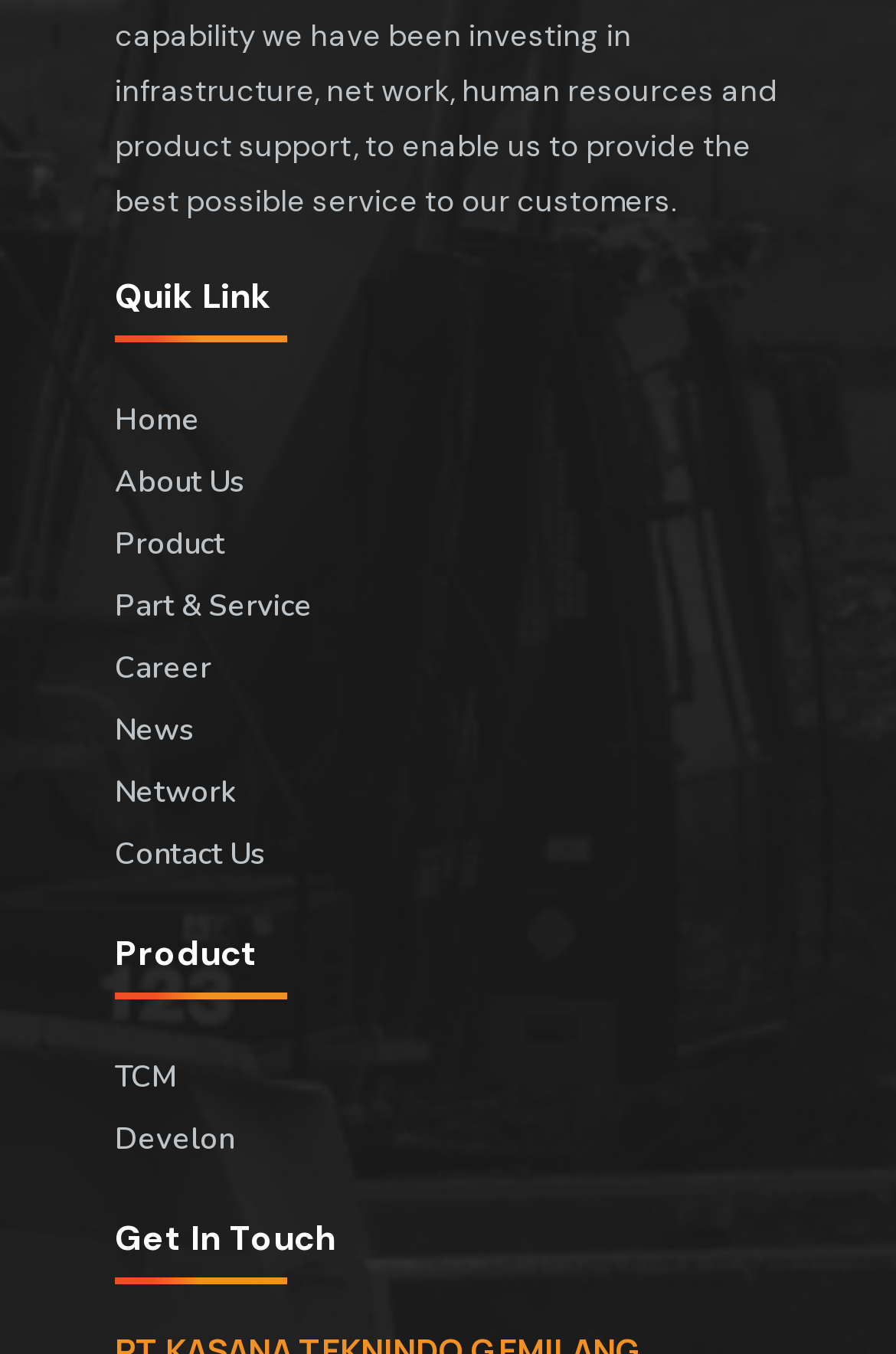What is the second product listed under the Product category?
Answer the question with a single word or phrase, referring to the image.

Develon